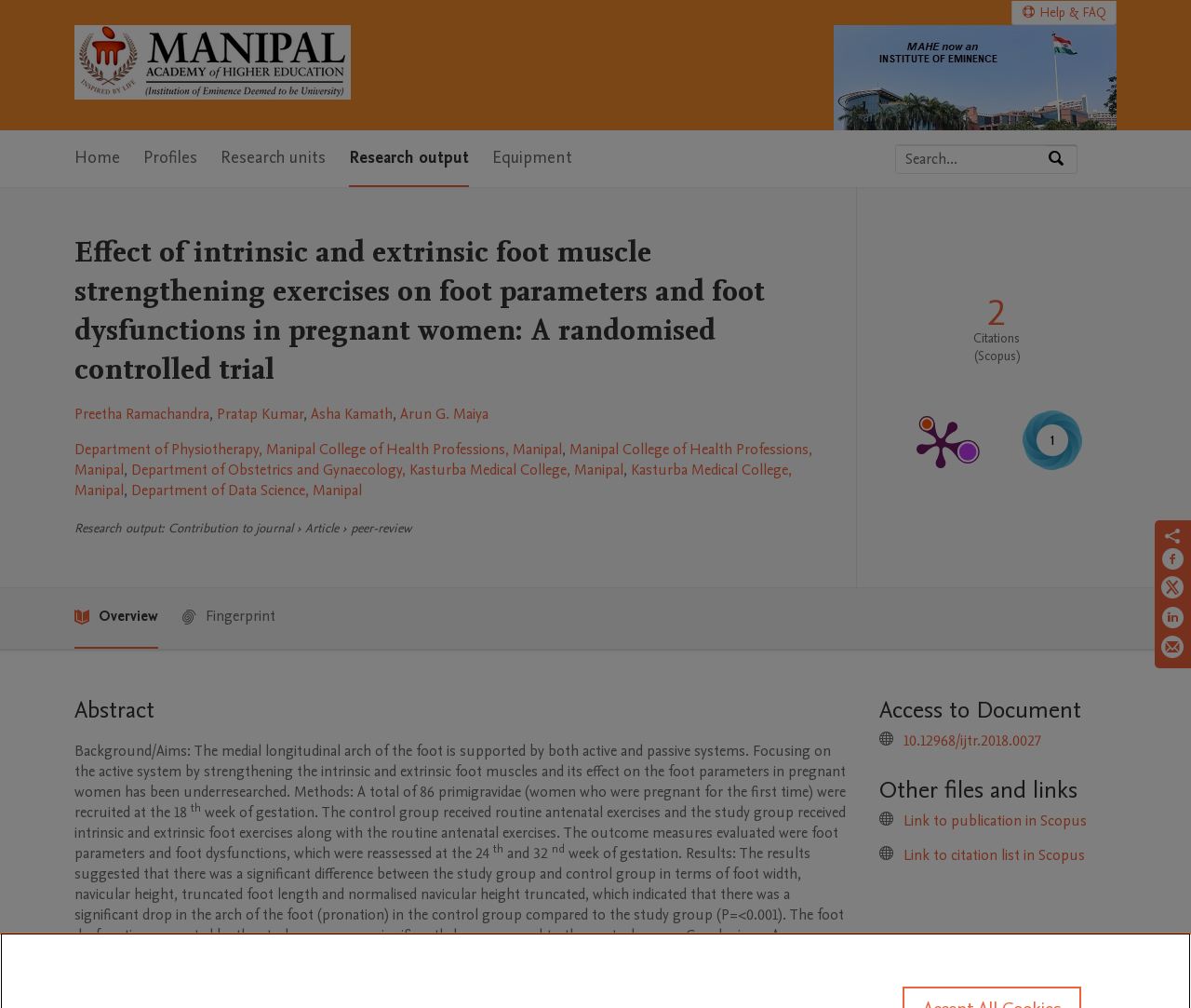Find the bounding box coordinates of the area that needs to be clicked in order to achieve the following instruction: "Check publication metrics". The coordinates should be specified as four float numbers between 0 and 1, i.e., [left, top, right, bottom].

[0.719, 0.185, 0.93, 0.583]